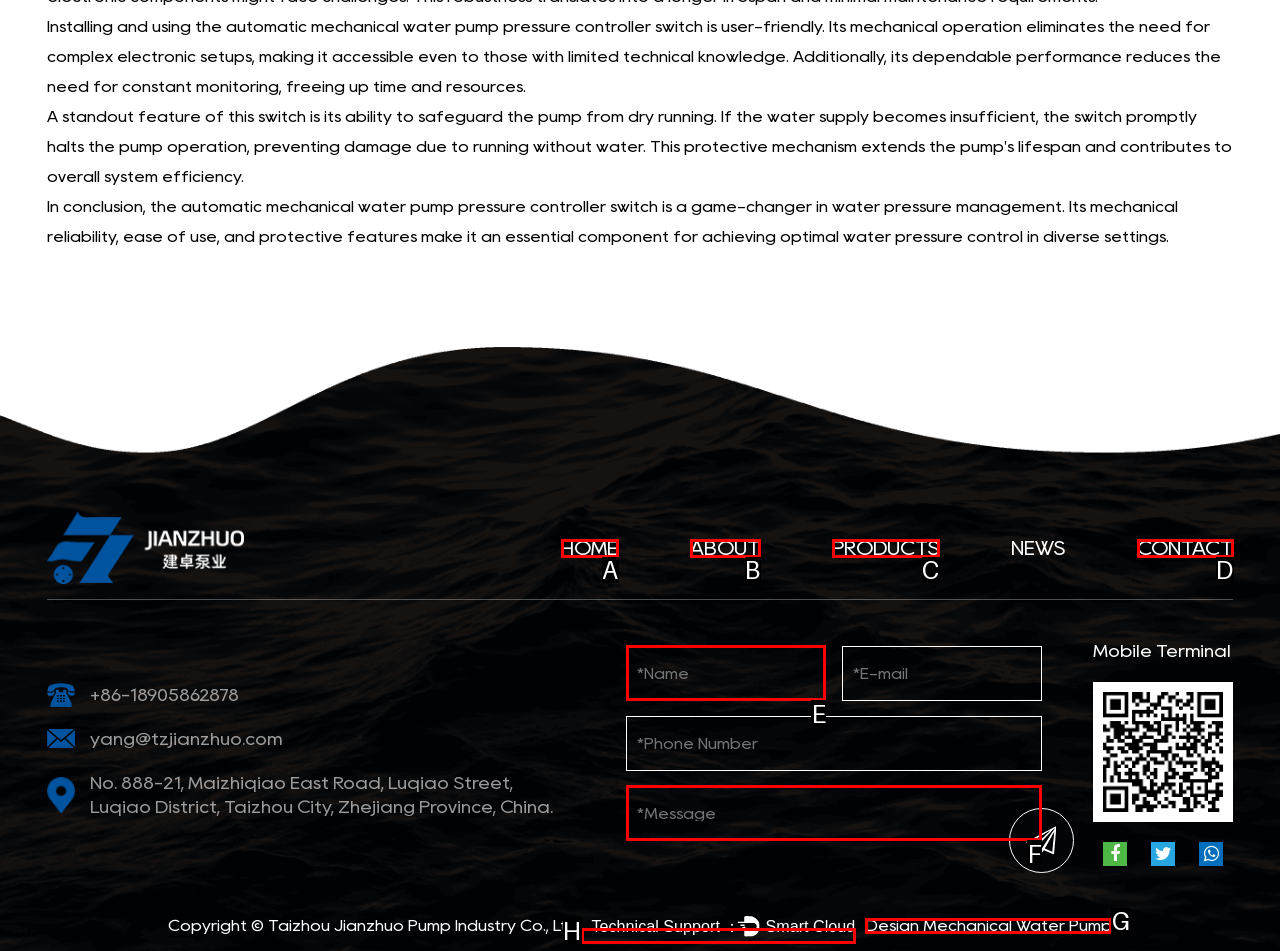Choose the UI element that best aligns with the description: Legislative Authority
Respond with the letter of the chosen option directly.

None